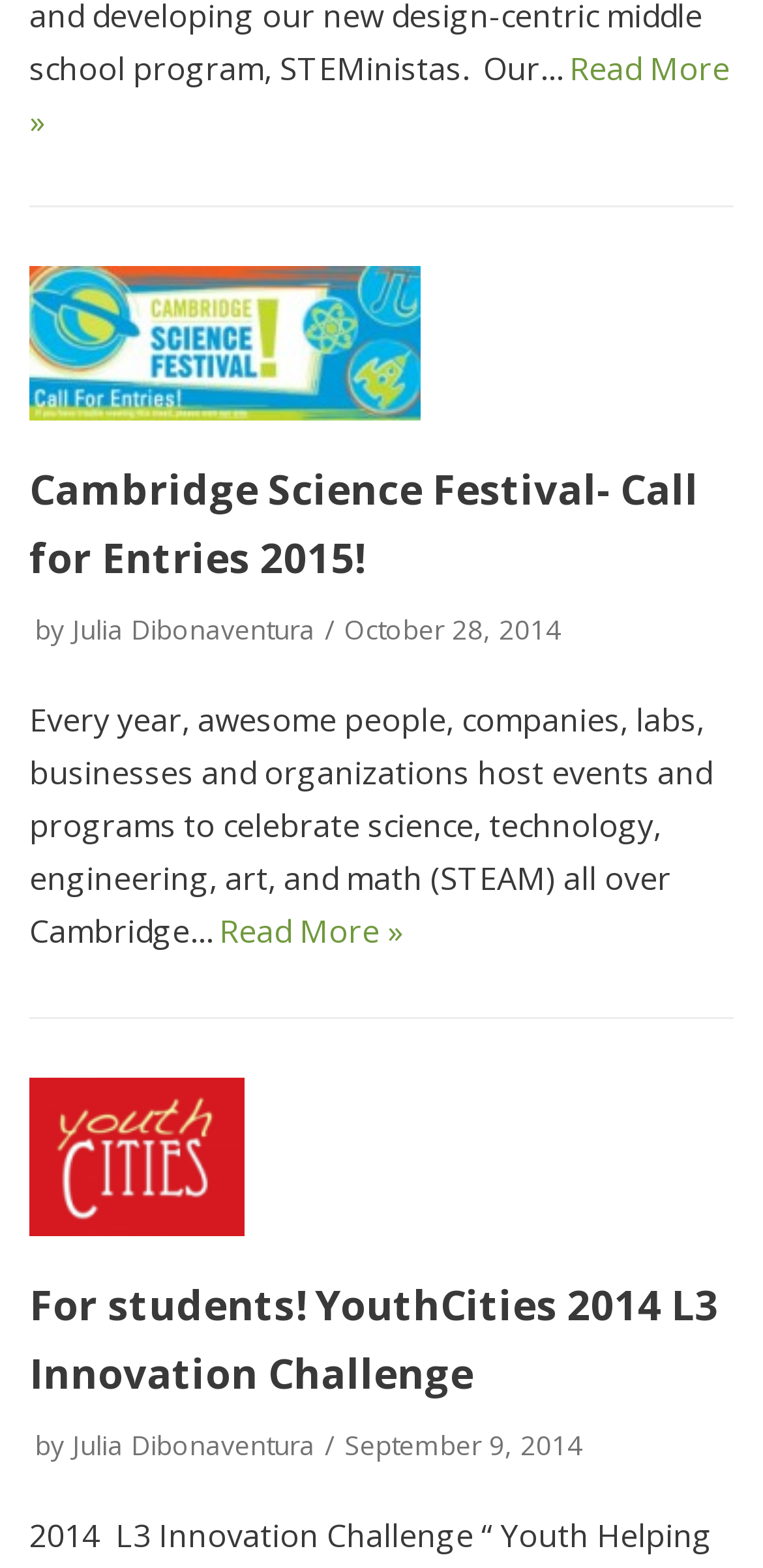Please determine the bounding box coordinates for the UI element described as: "Julia Dibonaventura".

[0.095, 0.909, 0.413, 0.933]